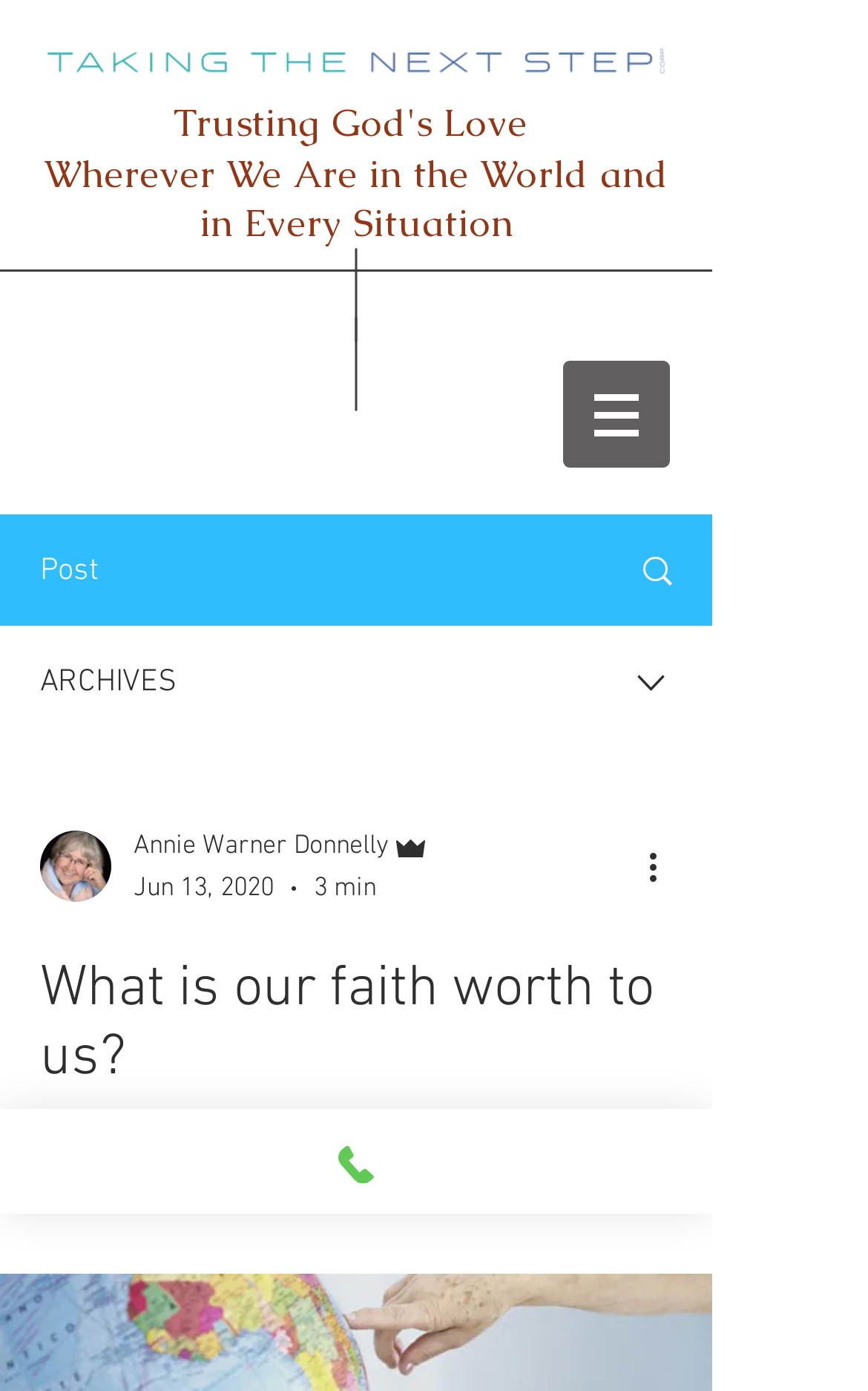Use a single word or phrase to answer the question: How many navigation options are available?

4